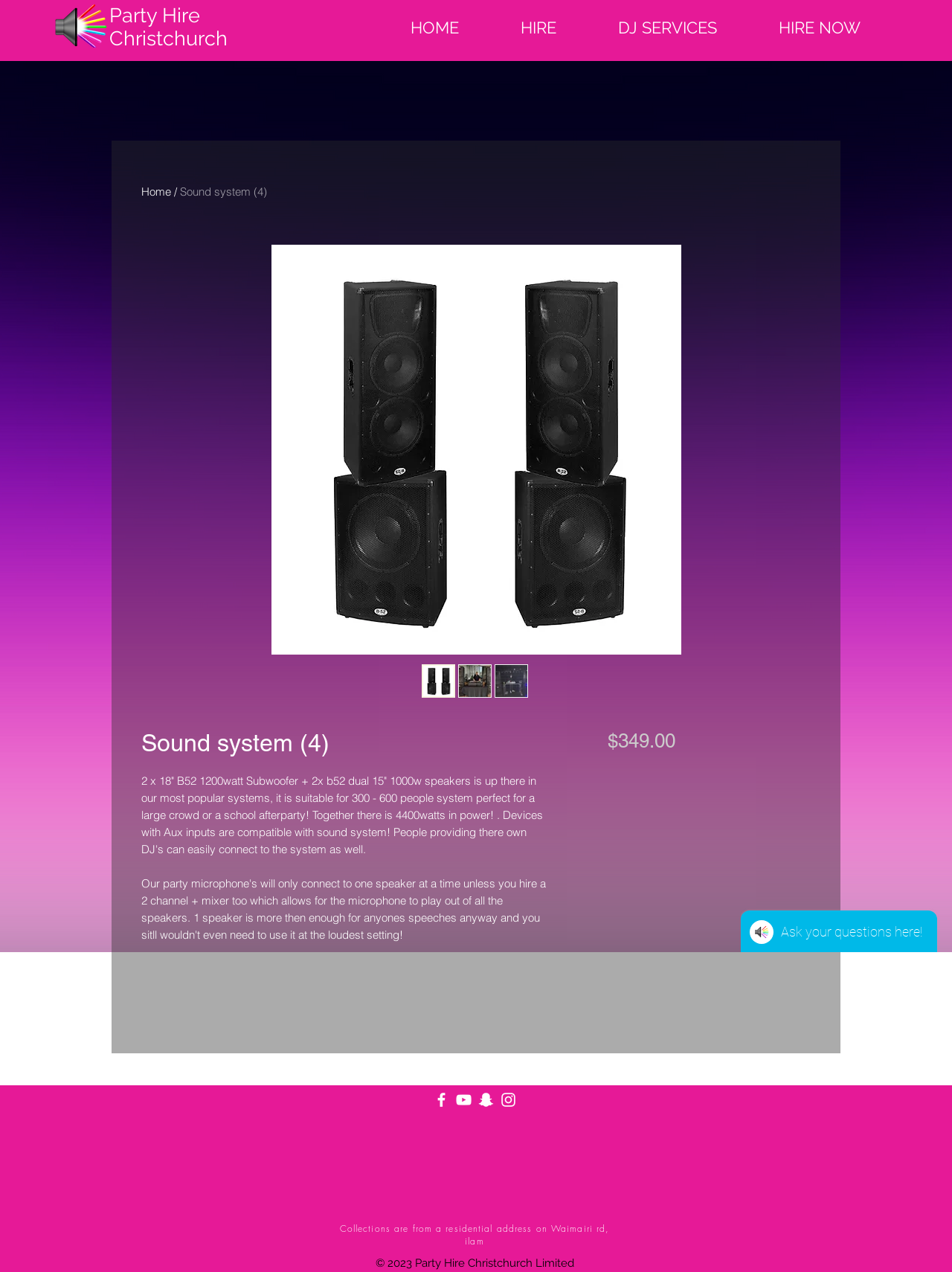Can you find the bounding box coordinates for the UI element given this description: "aria-label="White Snapchat Icon""? Provide the coordinates as four float numbers between 0 and 1: [left, top, right, bottom].

[0.501, 0.857, 0.52, 0.872]